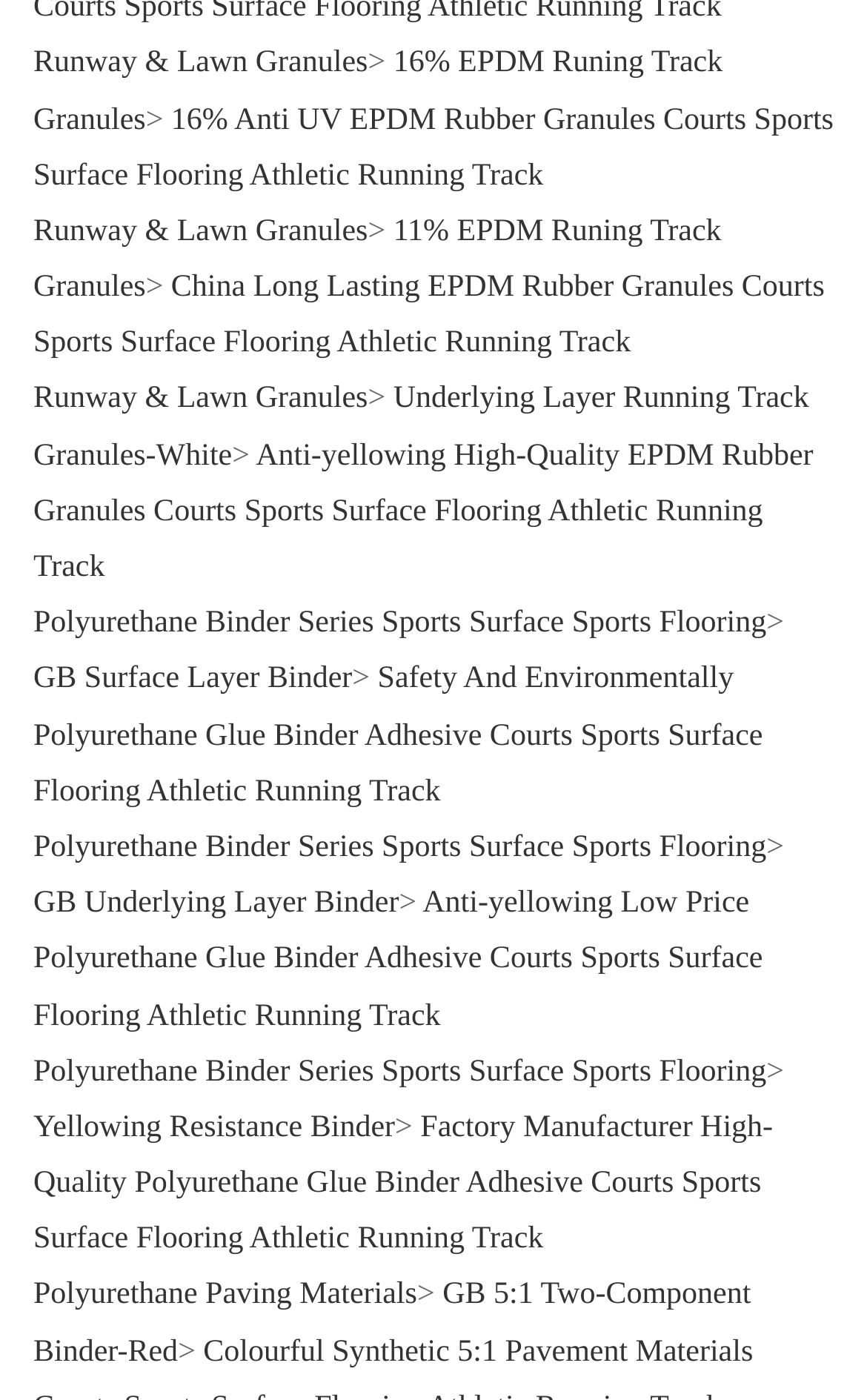Provide a short answer using a single word or phrase for the following question: 
How many links are there on the webpage?

17